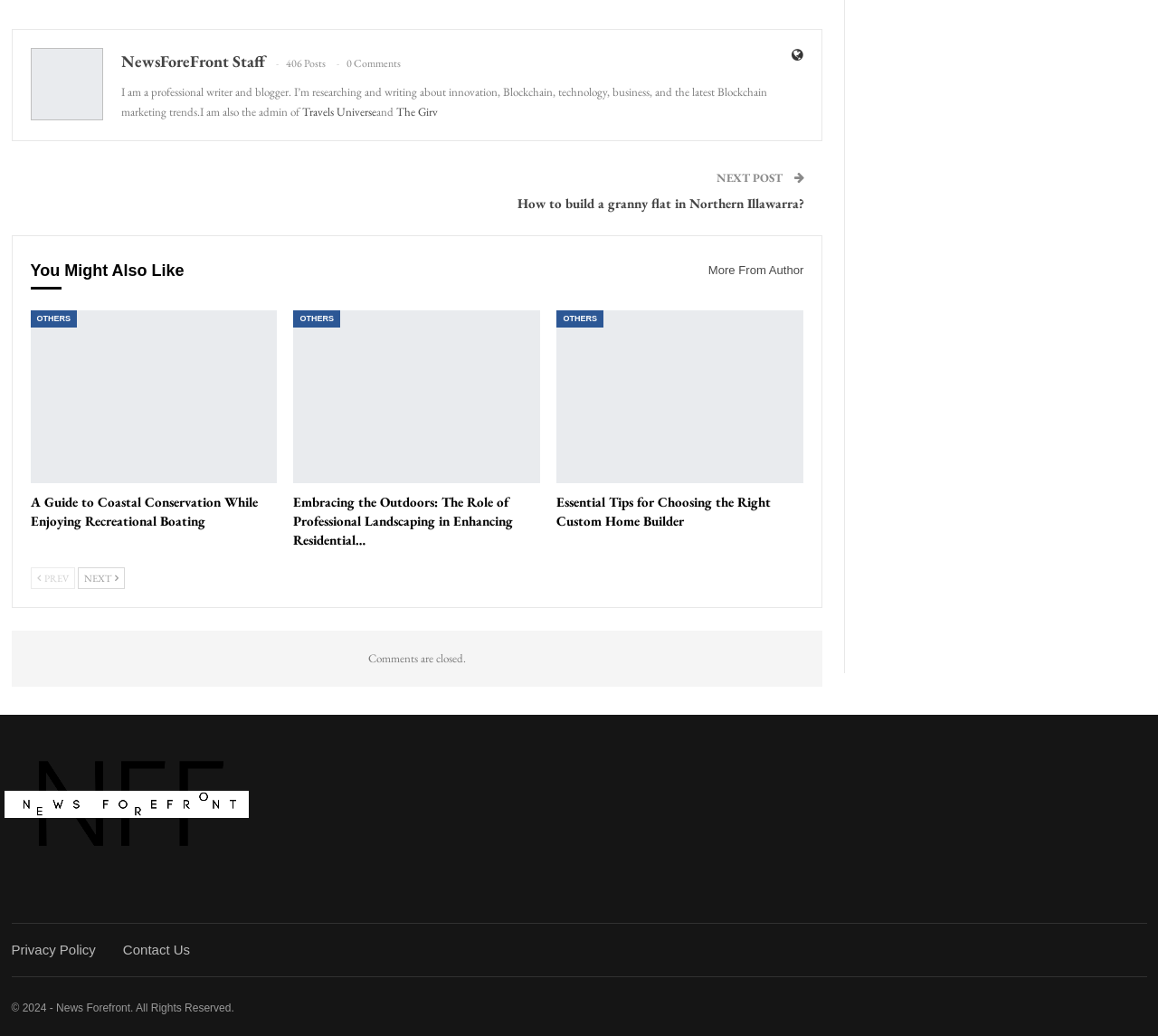Answer succinctly with a single word or phrase:
What is the footer section's copyright year?

2024